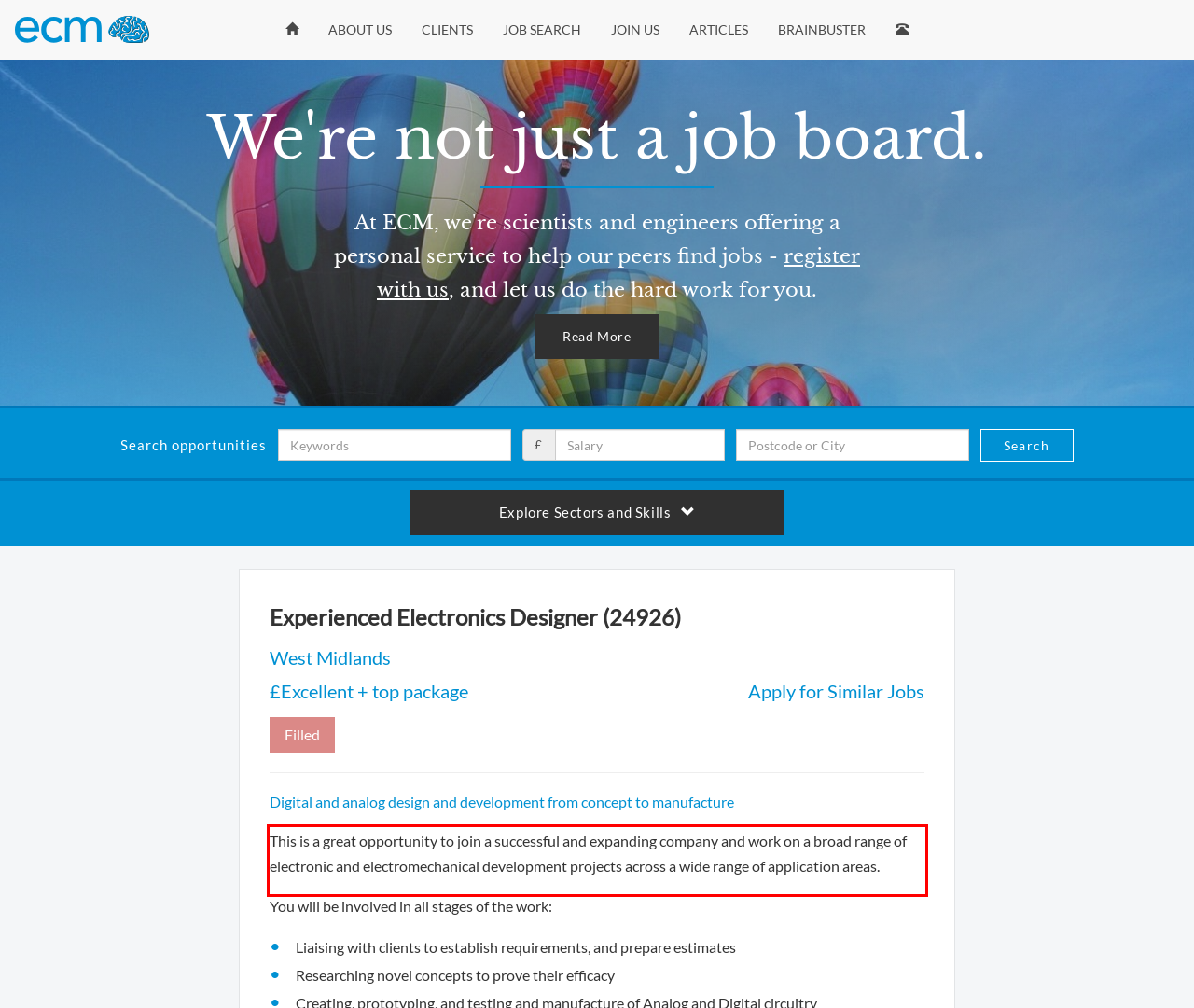Given a screenshot of a webpage, locate the red bounding box and extract the text it encloses.

This is a great opportunity to join a successful and expanding company and work on a broad range of electronic and electromechanical development projects across a wide range of application areas.